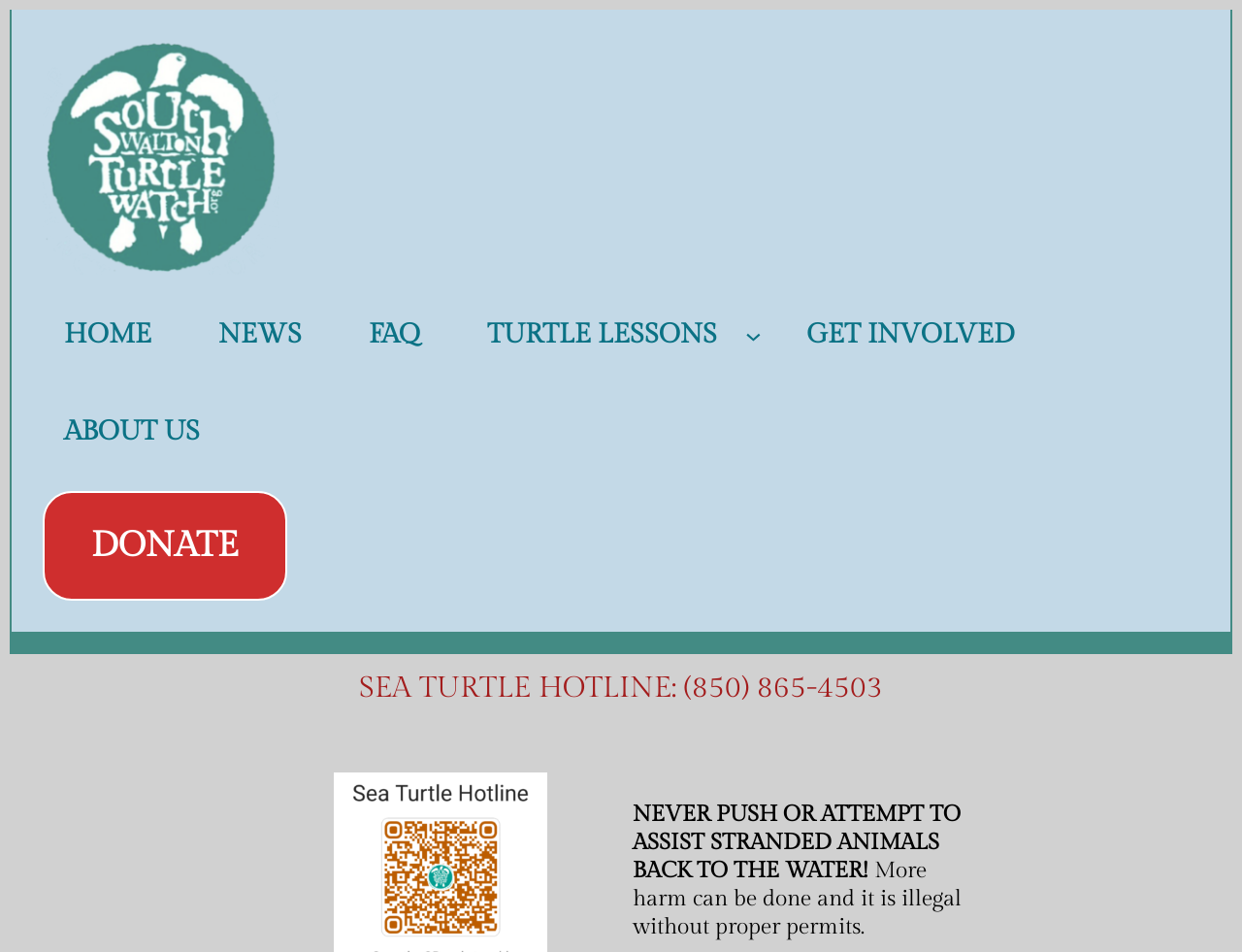Please find the bounding box coordinates of the element that you should click to achieve the following instruction: "Click on the 'HOME' link". The coordinates should be presented as four float numbers between 0 and 1: [left, top, right, bottom].

[0.034, 0.313, 0.14, 0.39]